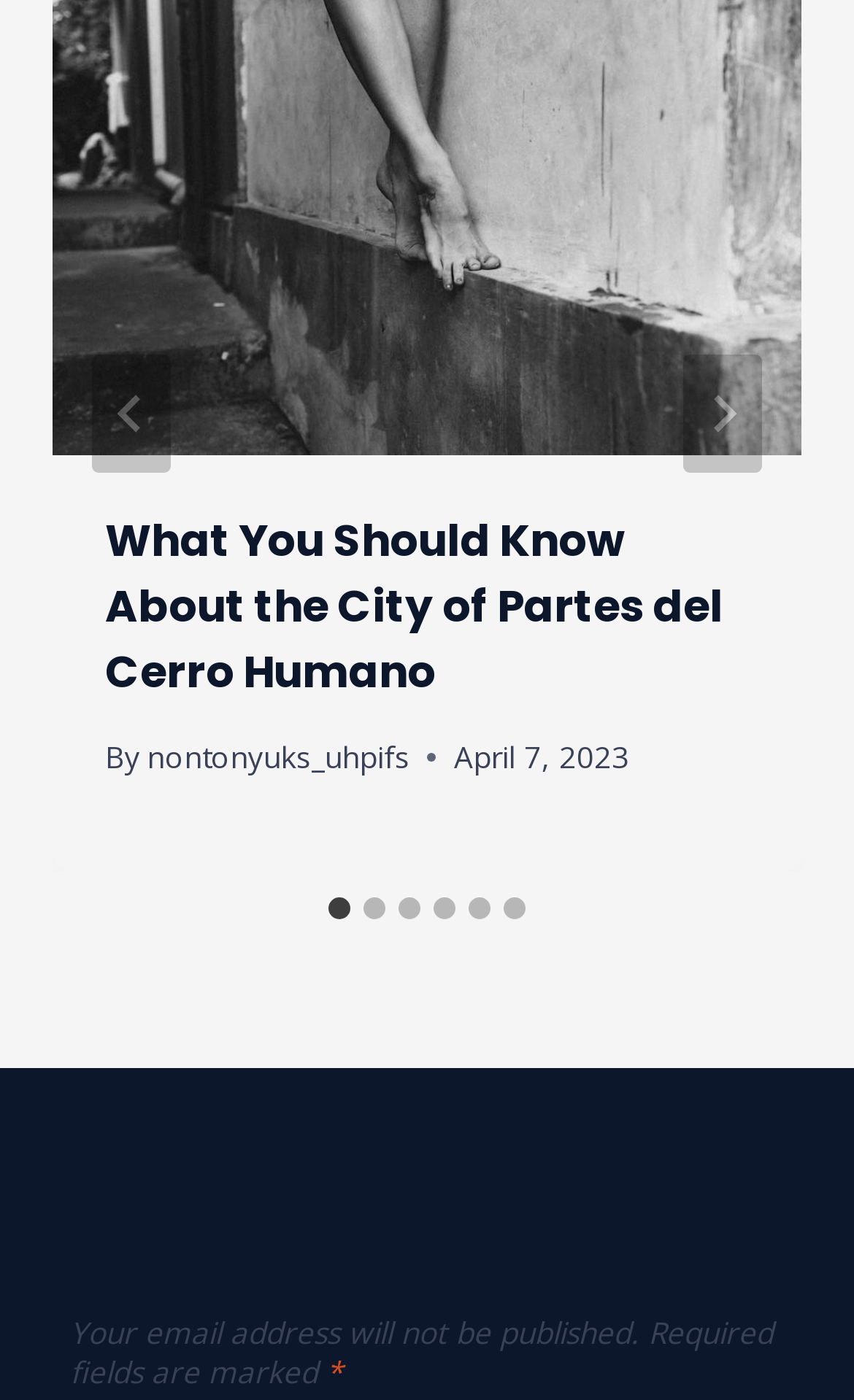Highlight the bounding box of the UI element that corresponds to this description: "aria-label="Go to slide 4"".

[0.508, 0.641, 0.533, 0.657]